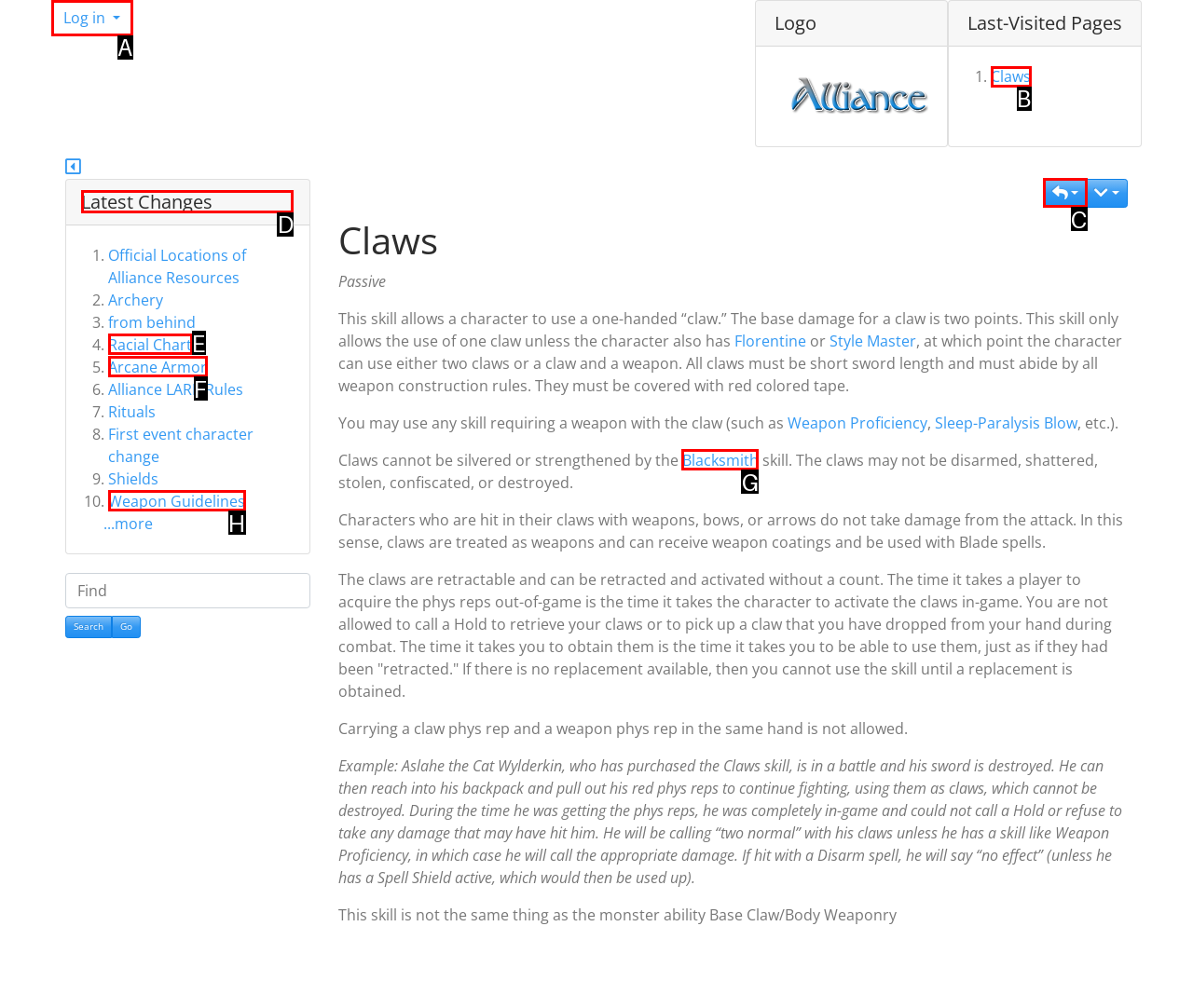Select the appropriate HTML element to click on to finish the task: go to Latest Changes.
Answer with the letter corresponding to the selected option.

D